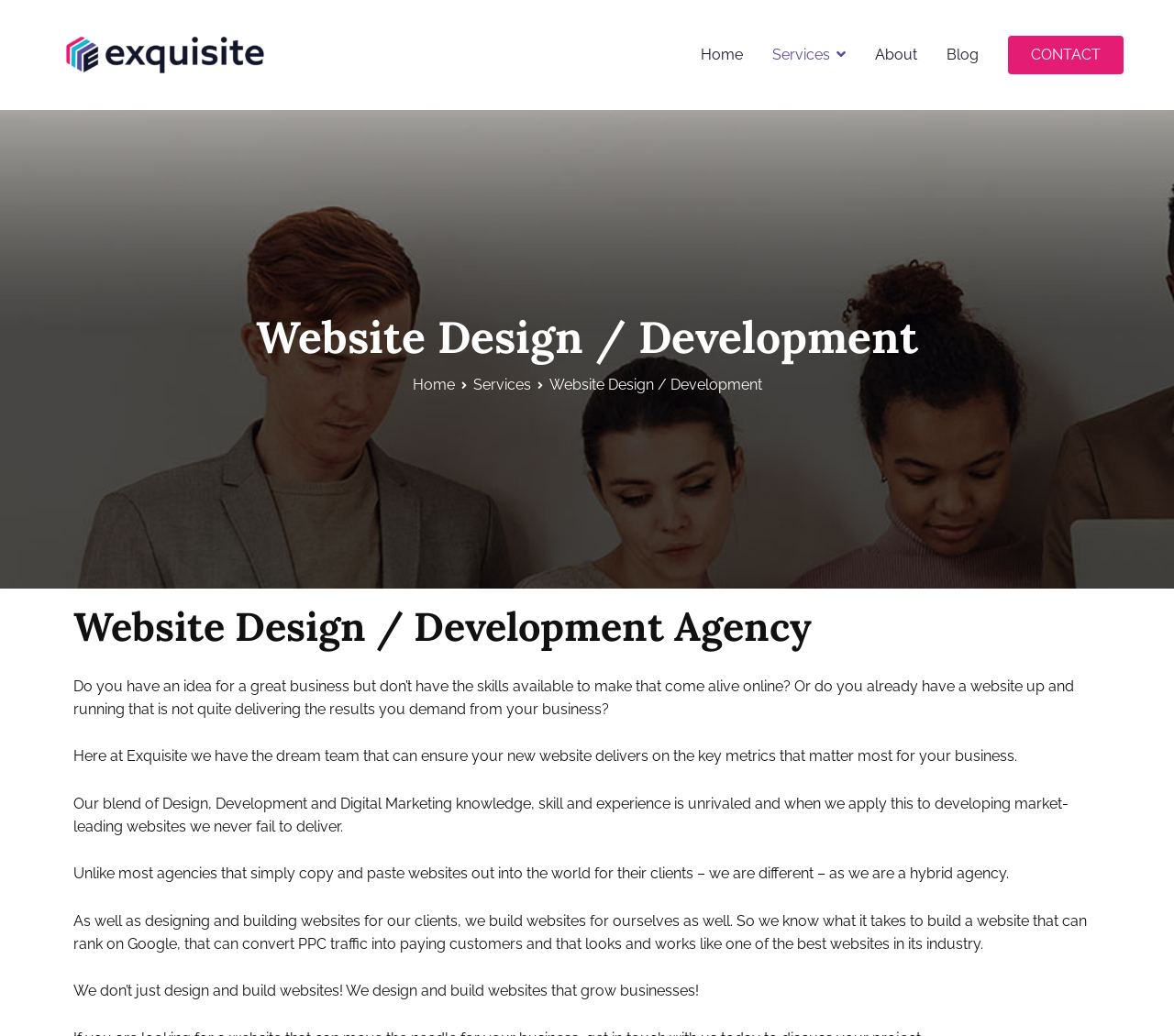Answer the following inquiry with a single word or phrase:
What is unique about Exquisite Media's approach?

They build websites for themselves too